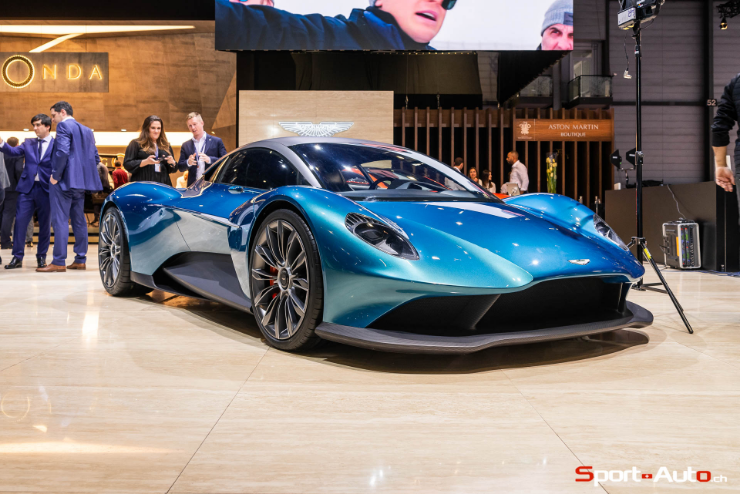What is the primary material used for the accents on the Vanquish Vision?
Look at the image and respond with a one-word or short-phrase answer.

Carbon fiber